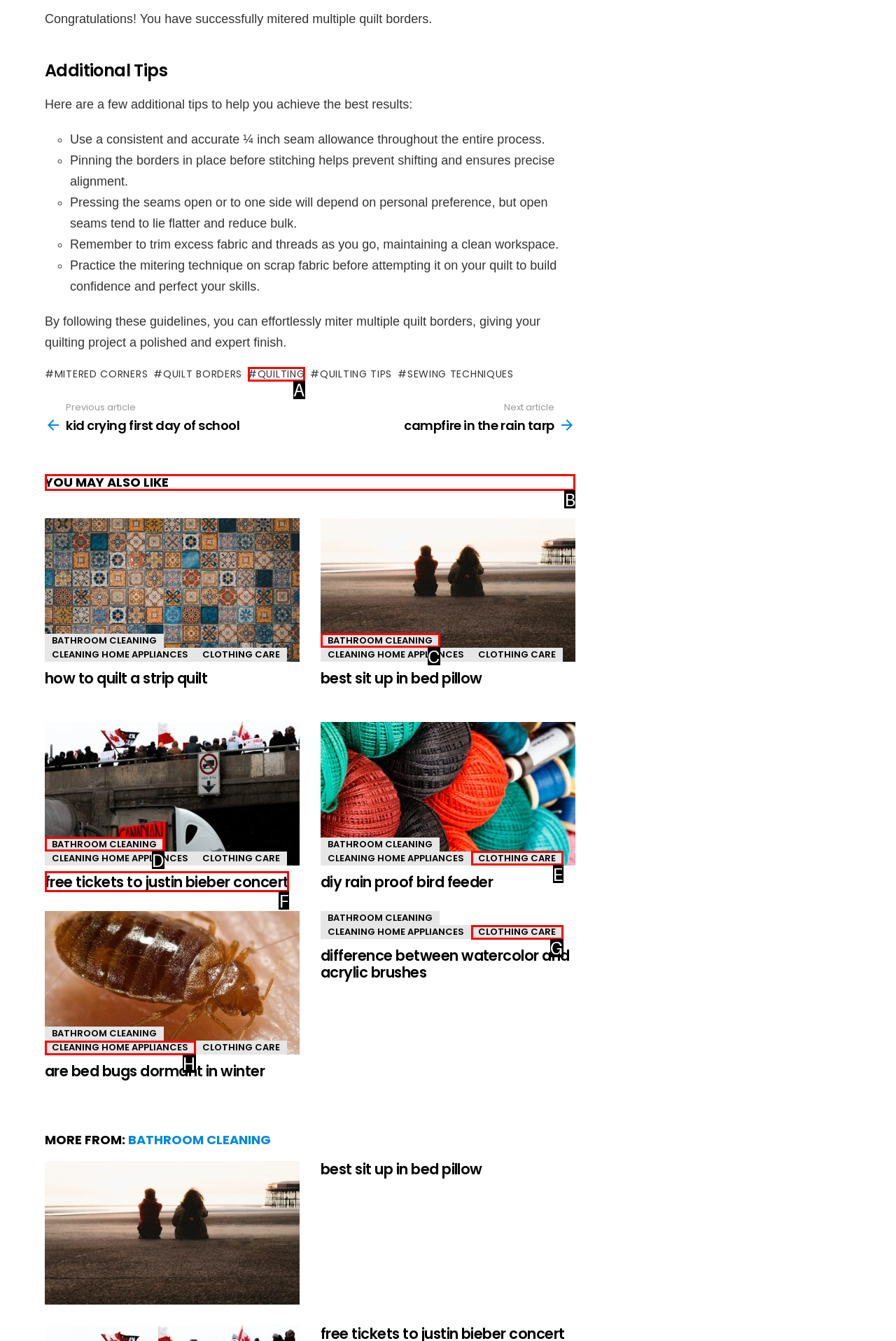Choose the HTML element that needs to be clicked for the given task: Explore 'YOU MAY ALSO LIKE' section Respond by giving the letter of the chosen option.

B